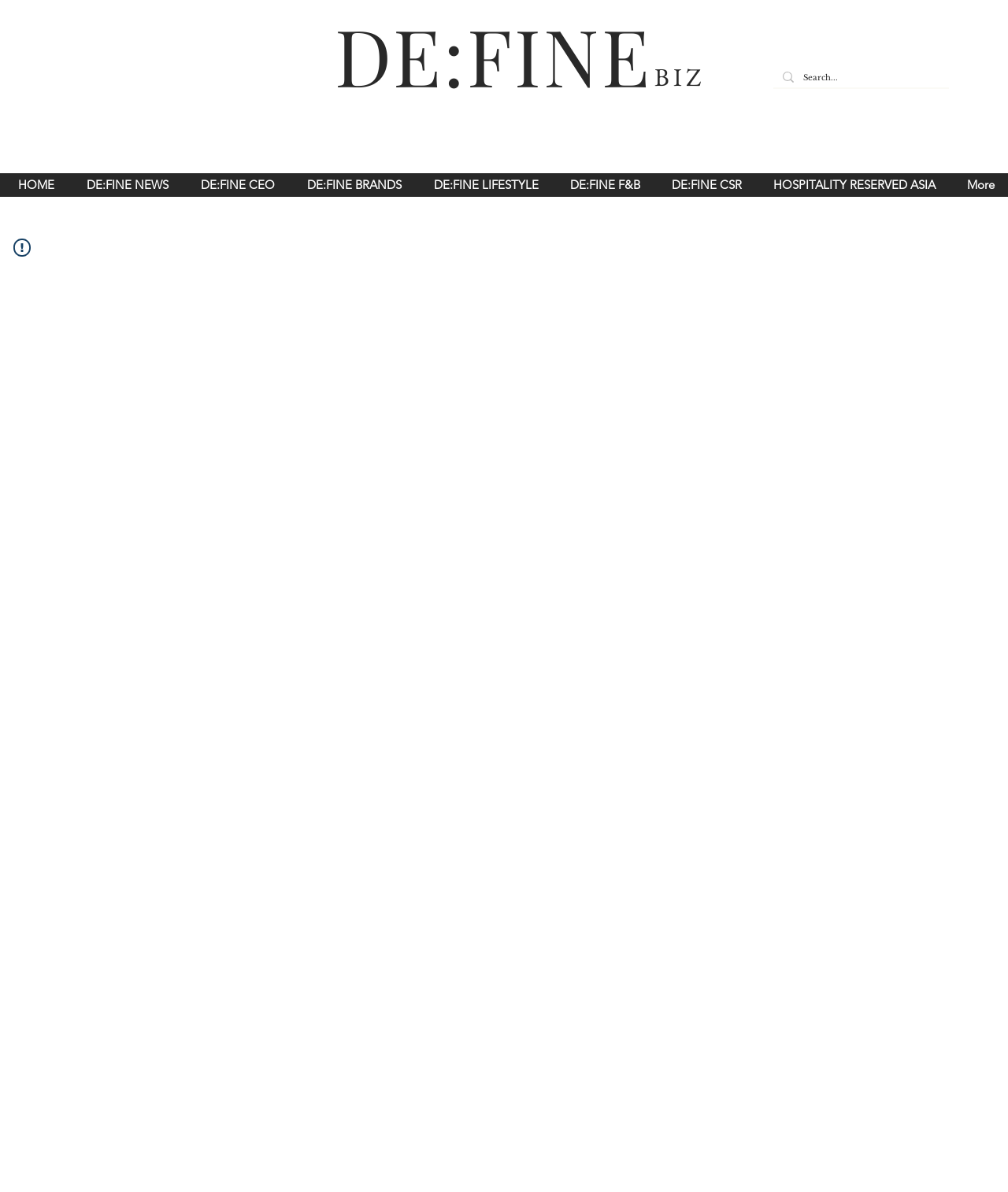Point out the bounding box coordinates of the section to click in order to follow this instruction: "Click on BIZ".

[0.649, 0.051, 0.699, 0.079]